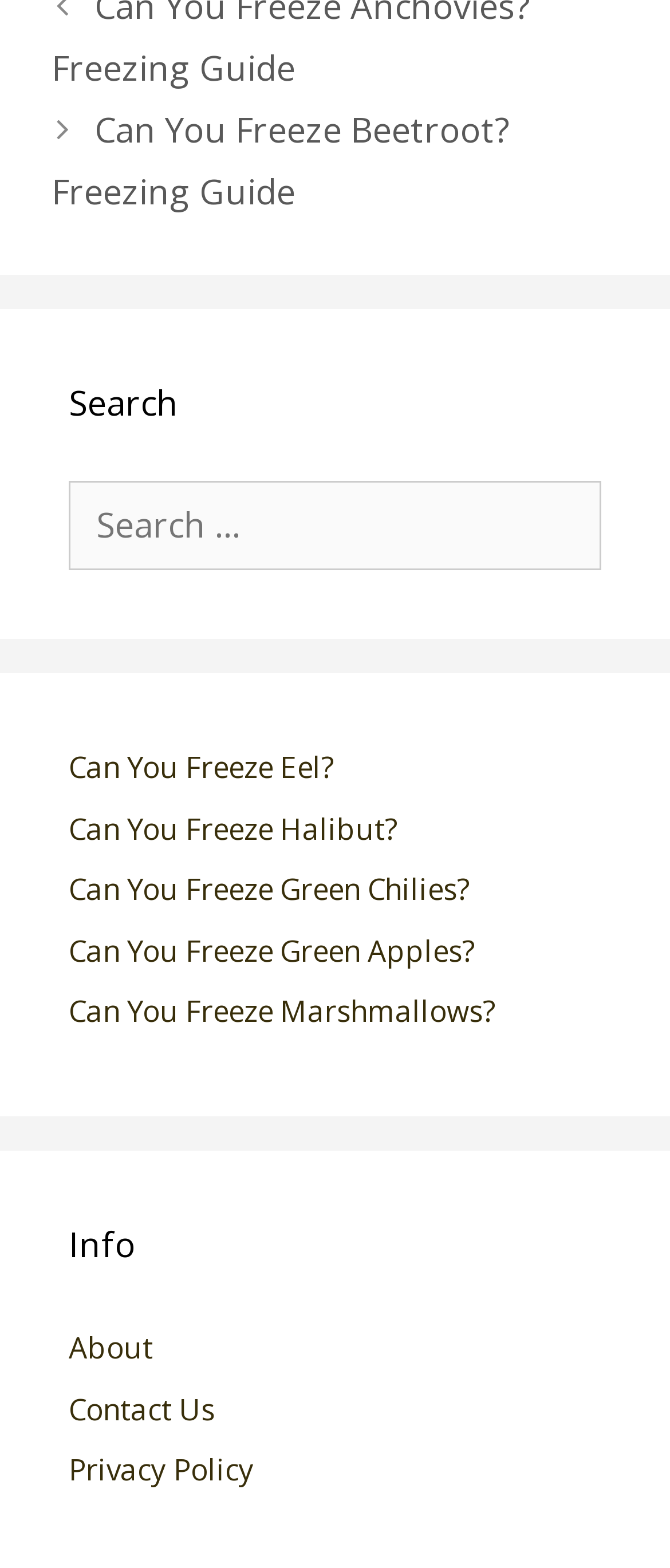Determine the bounding box of the UI component based on this description: "About". The bounding box coordinates should be four float values between 0 and 1, i.e., [left, top, right, bottom].

[0.103, 0.847, 0.228, 0.872]